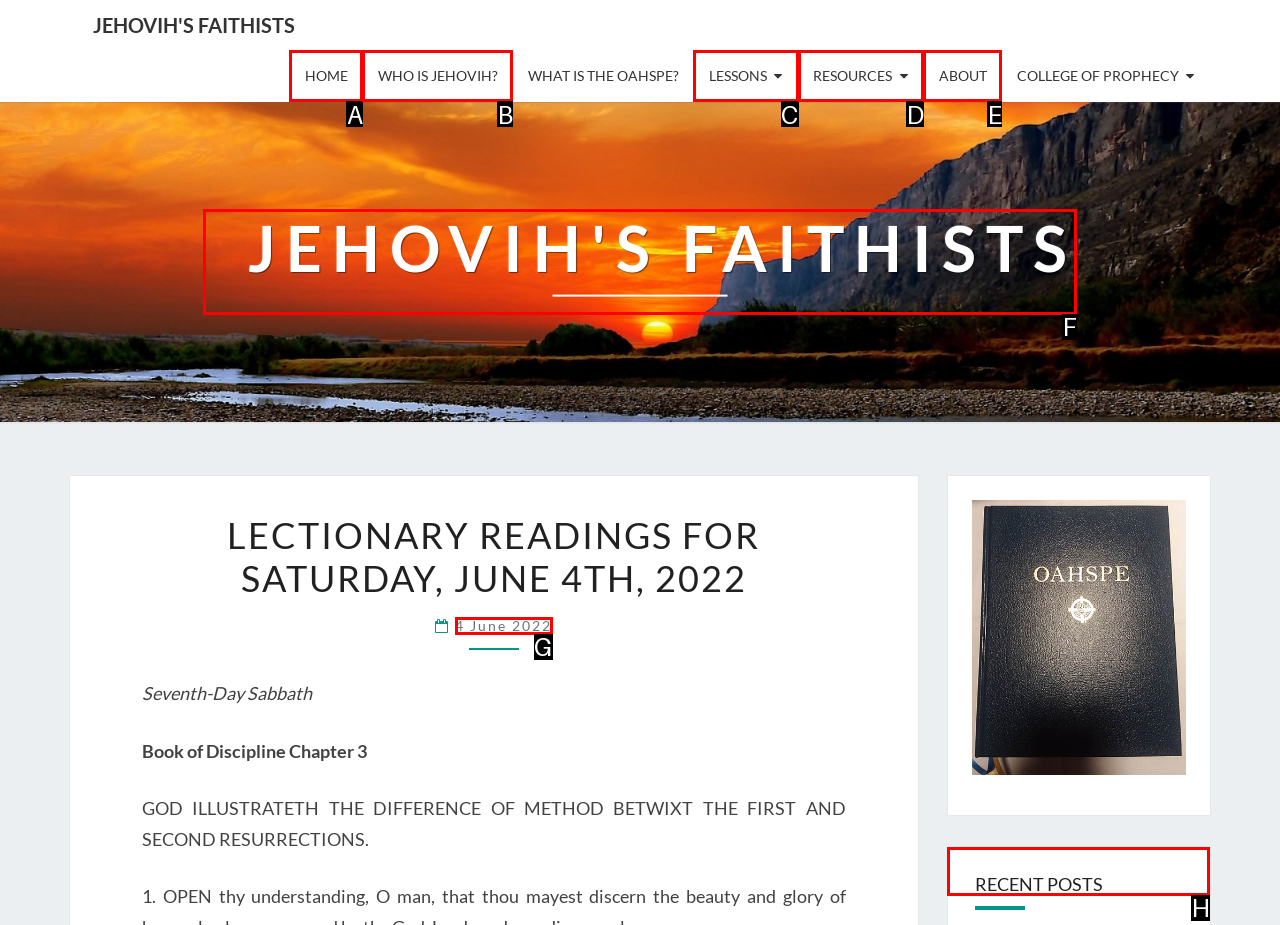Determine the letter of the UI element that you need to click to perform the task: check recent posts.
Provide your answer with the appropriate option's letter.

H